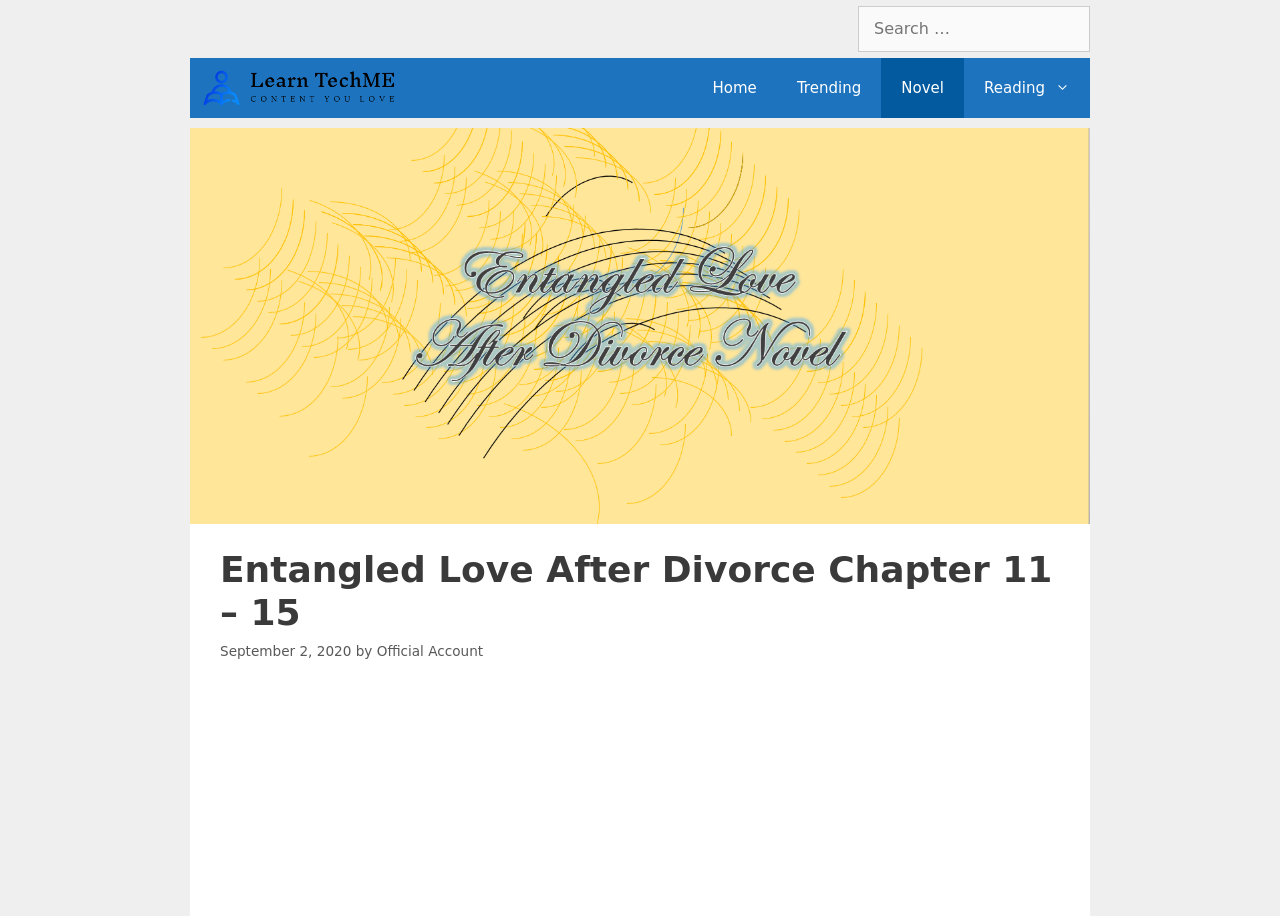Given the element description: "Official Account", predict the bounding box coordinates of the UI element it refers to, using four float numbers between 0 and 1, i.e., [left, top, right, bottom].

[0.294, 0.702, 0.377, 0.72]